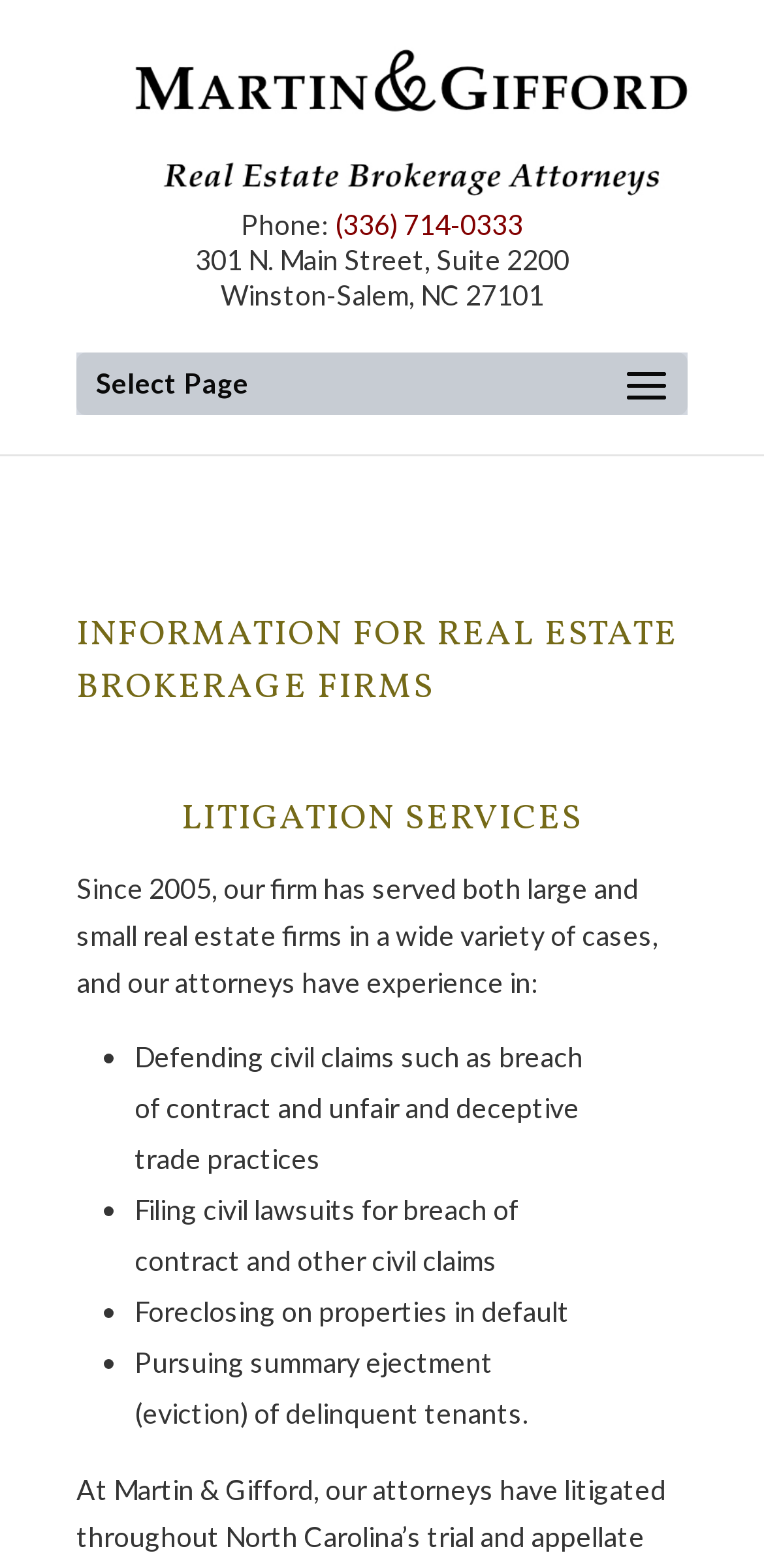Create a detailed summary of the webpage's content and design.

The webpage appears to be a professional services page for Martin & Gifford, PLLC, a law firm specializing in real estate brokerage firms. At the top of the page, there is a logo image that spans most of the width. Below the logo, there is a section with the firm's contact information, including a phone number and address.

To the right of the contact information, there is a dropdown menu labeled "Select Page". Below this menu, there are two headings: "INFORMATION FOR REAL ESTATE BROKERAGE FIRMS" and "LITIGATION SERVICES". The first heading is followed by a paragraph of text that describes the firm's experience in serving real estate firms in various cases.

Underneath the paragraph, there is a list of services provided by the firm, marked by bullet points. The services include defending civil claims, filing civil lawsuits, foreclosing on properties in default, and pursuing summary ejectment of delinquent tenants. Each list item is indented and positioned below the previous one, creating a clear and organized layout.